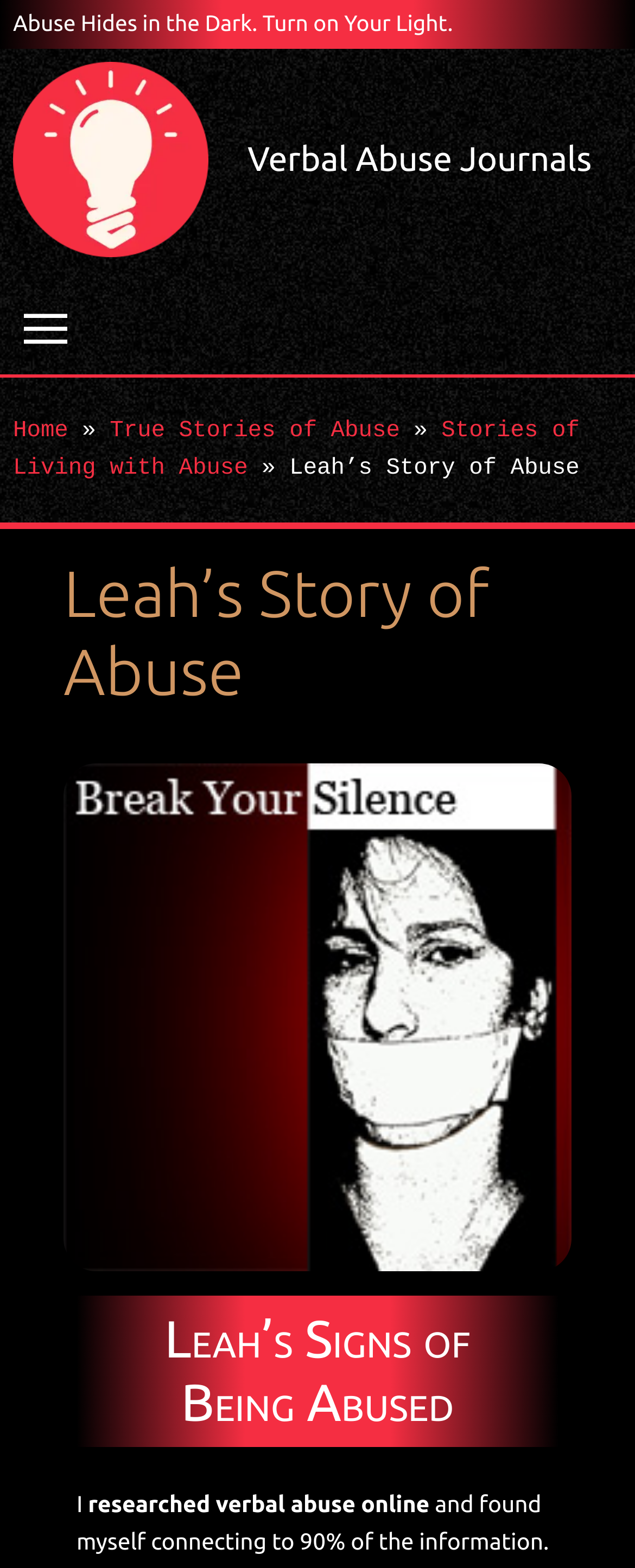Find the headline of the webpage and generate its text content.

Leah’s Story of Abuse